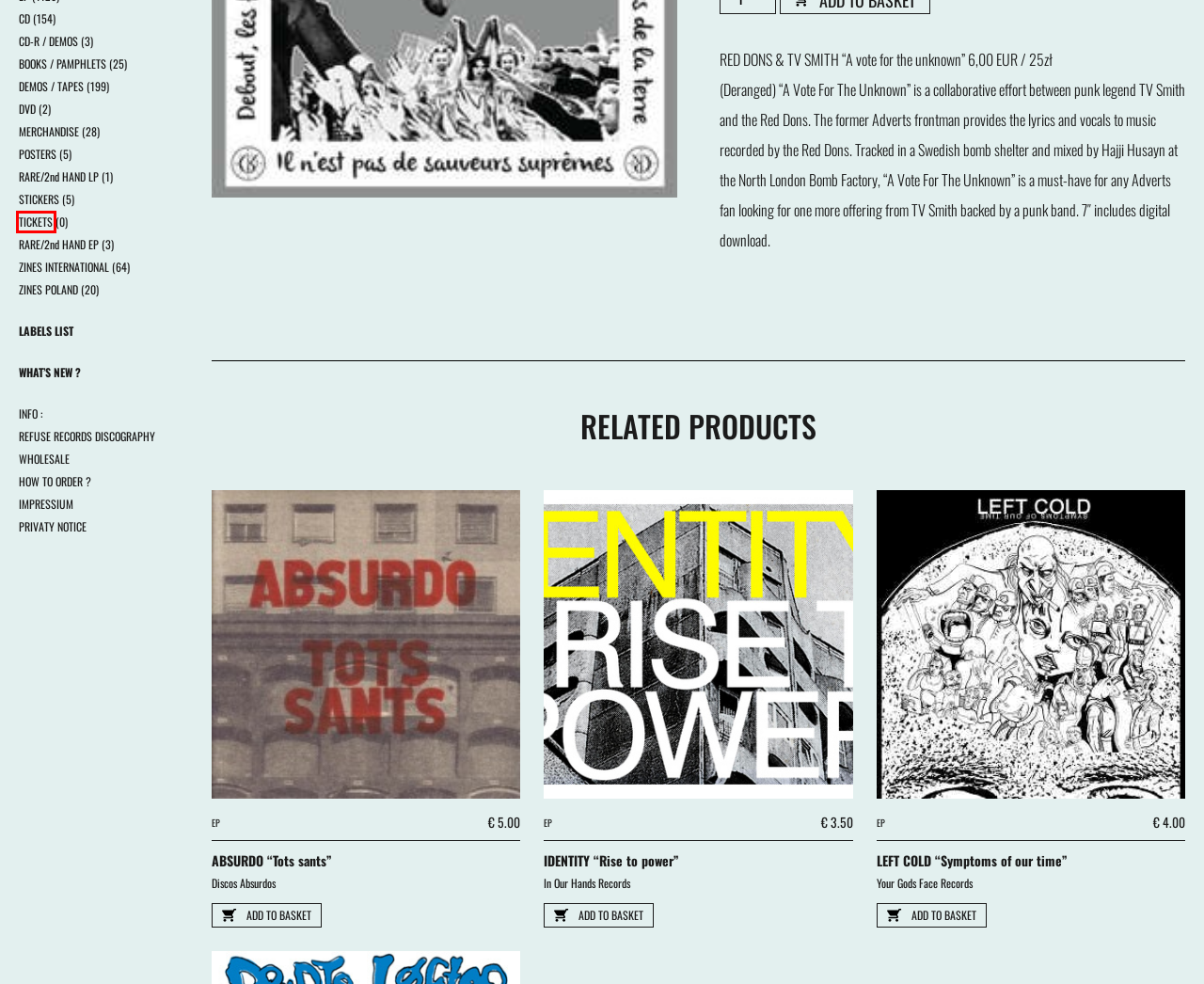You are given a screenshot of a webpage within which there is a red rectangle bounding box. Please choose the best webpage description that matches the new webpage after clicking the selected element in the bounding box. Here are the options:
A. Discos Absurdos Archives - Refuse : Refuse
B. ABSURDO "Tots sants" - Refuse : Refuse
C. Archiwa POSTERS - Refuse : Refuse
D. Archiwa RARE/2nd HAND EP - Refuse : Refuse
E. Archiwa DEMOS / TAPES - Refuse : Refuse
F. Archiwa BOOKS / PAMPHLETS - Refuse : Refuse
G. Archiwa TICKETS - Refuse : Refuse
H. Archiwa CD-R / DEMOS - Refuse : Refuse

G